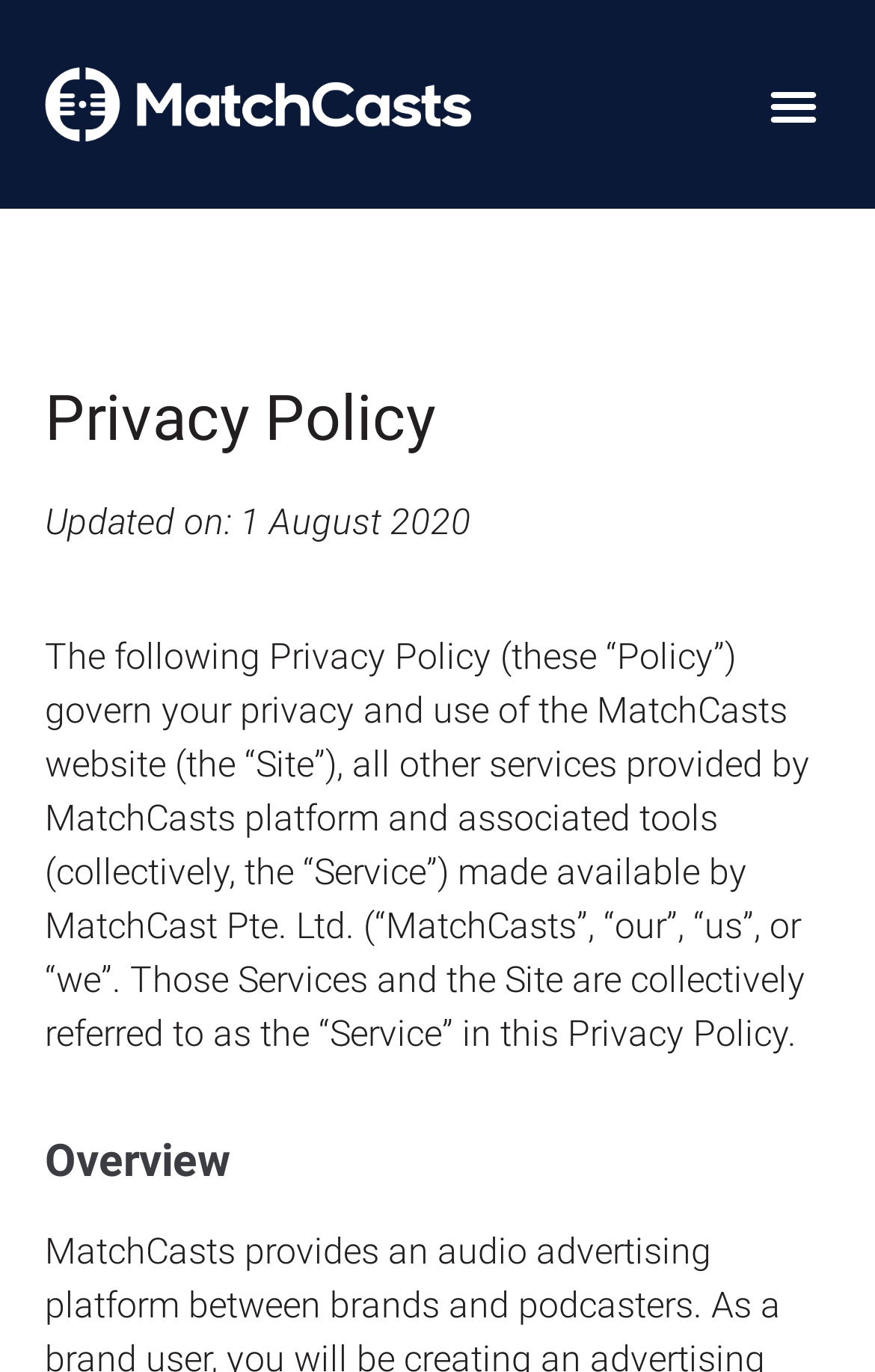Using the element description: "Menu", determine the bounding box coordinates. The coordinates should be in the format [left, top, right, bottom], with values between 0 and 1.

[0.864, 0.049, 0.949, 0.103]